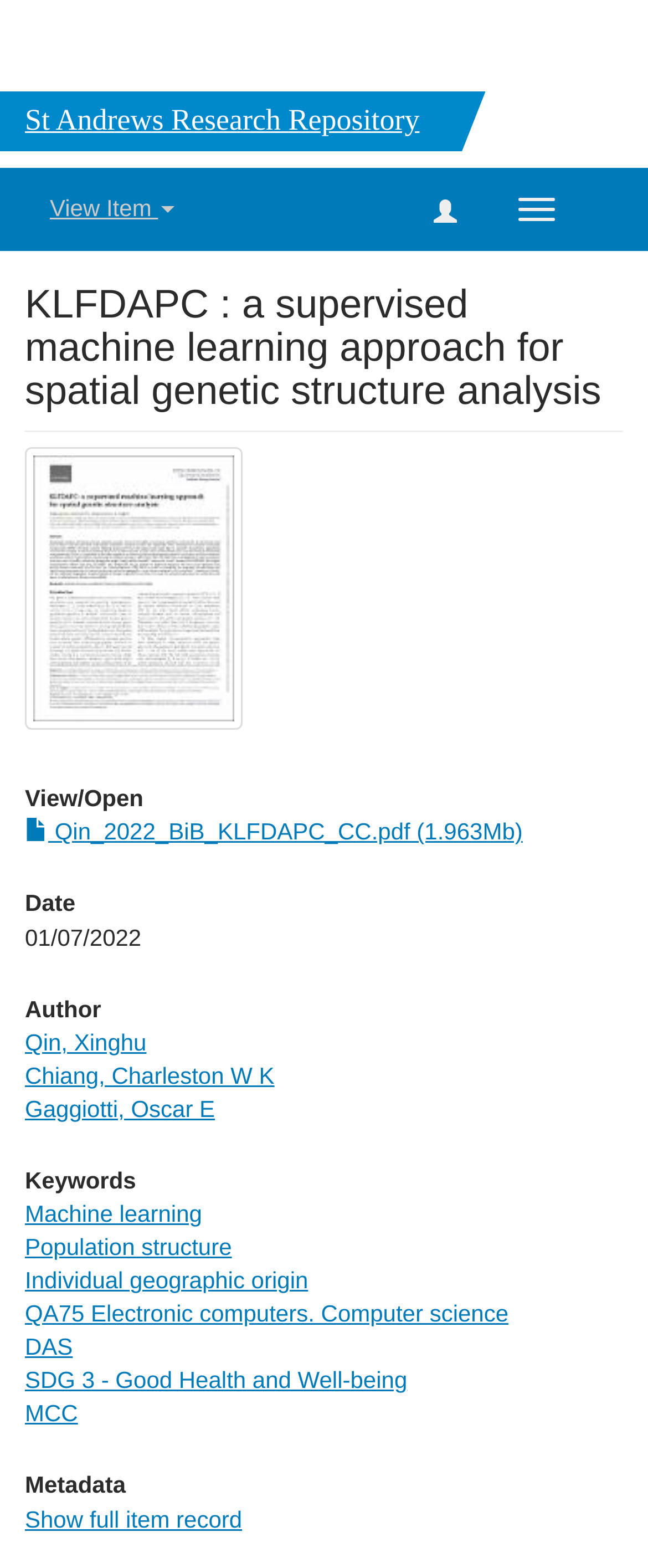Find and indicate the bounding box coordinates of the region you should select to follow the given instruction: "View Item".

[0.077, 0.124, 0.27, 0.141]